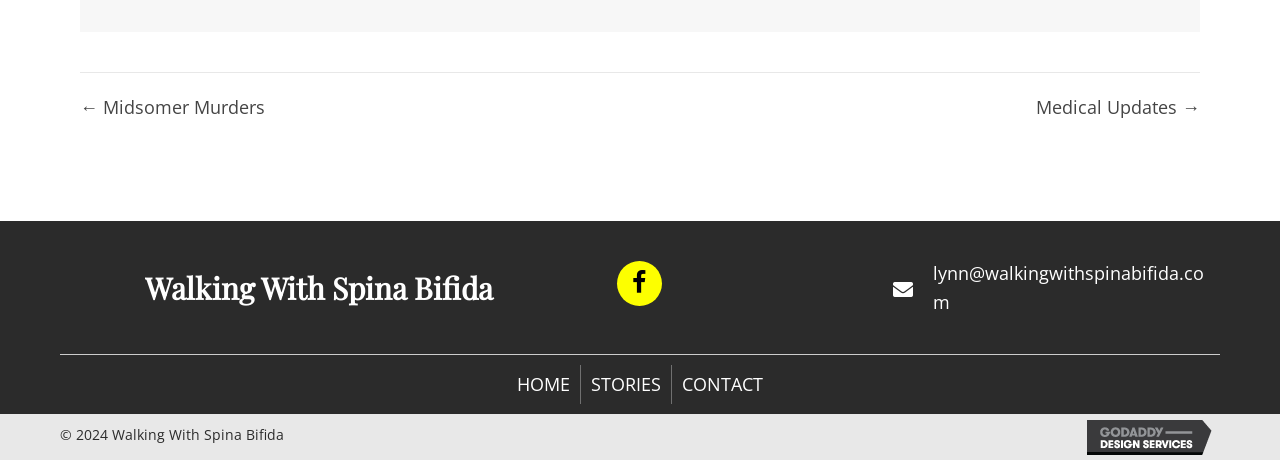Please identify the bounding box coordinates of the element on the webpage that should be clicked to follow this instruction: "Go to HOME page". The bounding box coordinates should be given as four float numbers between 0 and 1, formatted as [left, top, right, bottom].

[0.396, 0.794, 0.453, 0.878]